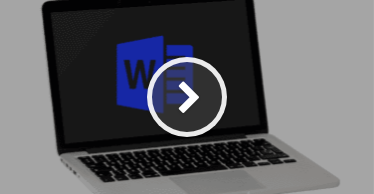What type of users is the laptop's design appealing to?
Please answer the question with as much detail as possible using the screenshot.

The sleek design of the laptop reinforces a modern and professional appearance, which would appeal to both students and professionals engaged in document creation or editing.